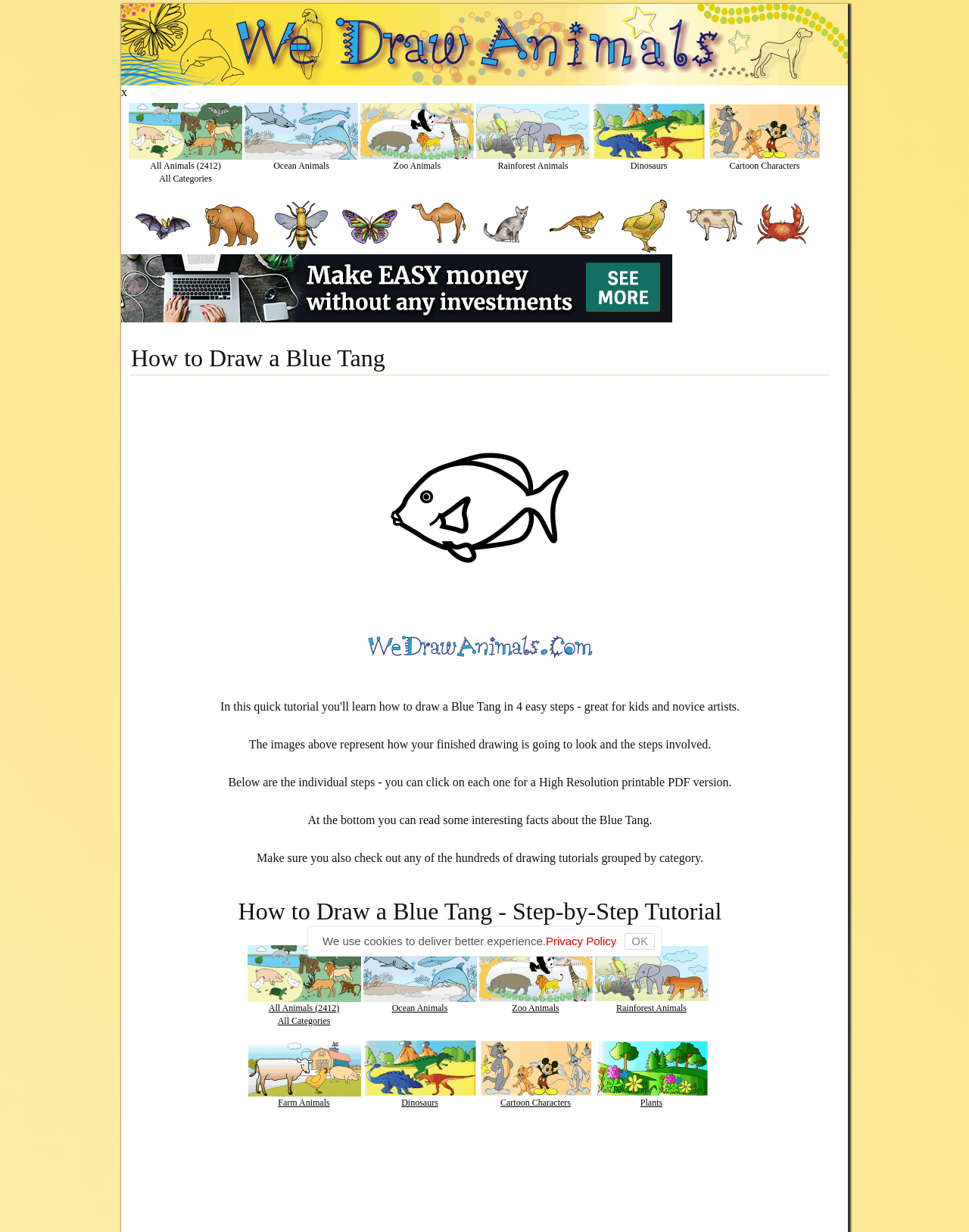Highlight the bounding box coordinates of the region I should click on to meet the following instruction: "Explore cartoon characters".

[0.73, 0.187, 0.848, 0.206]